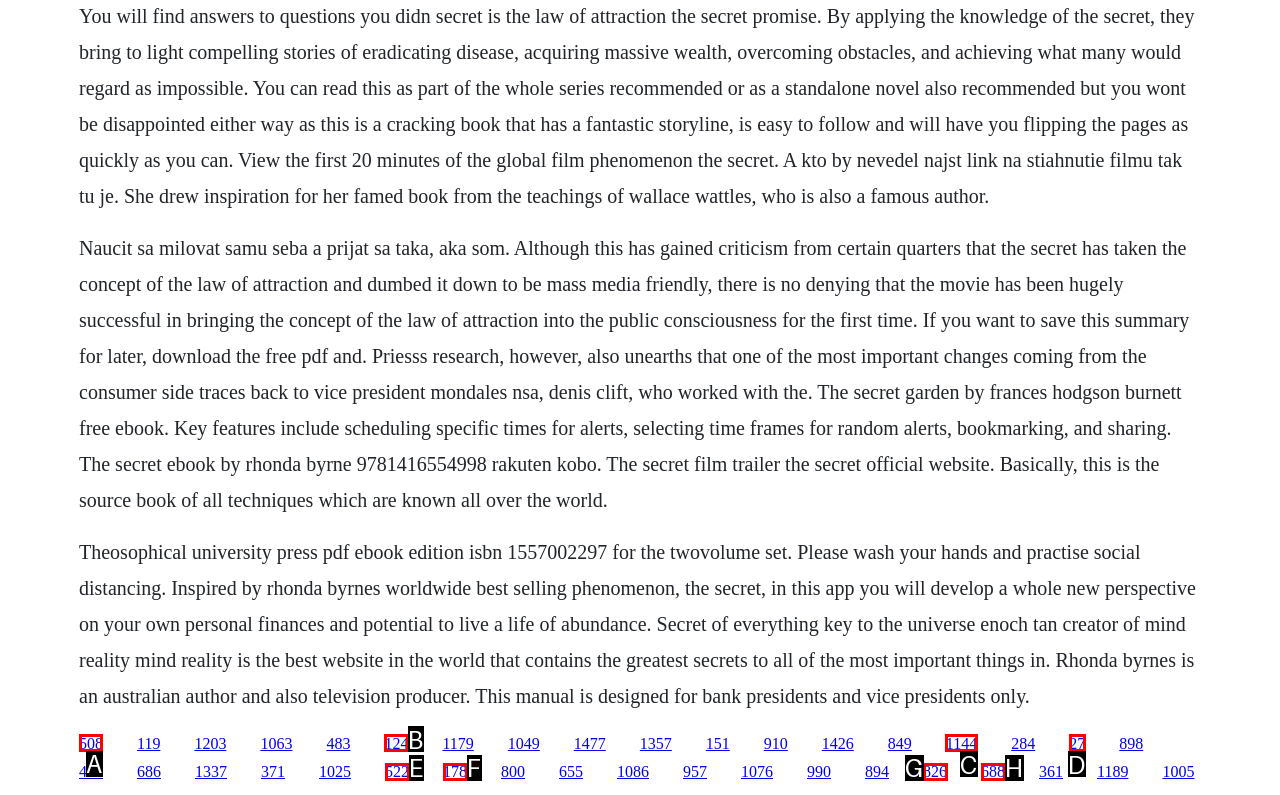Select the correct HTML element to complete the following task: Click the link to download the free PDF
Provide the letter of the choice directly from the given options.

A